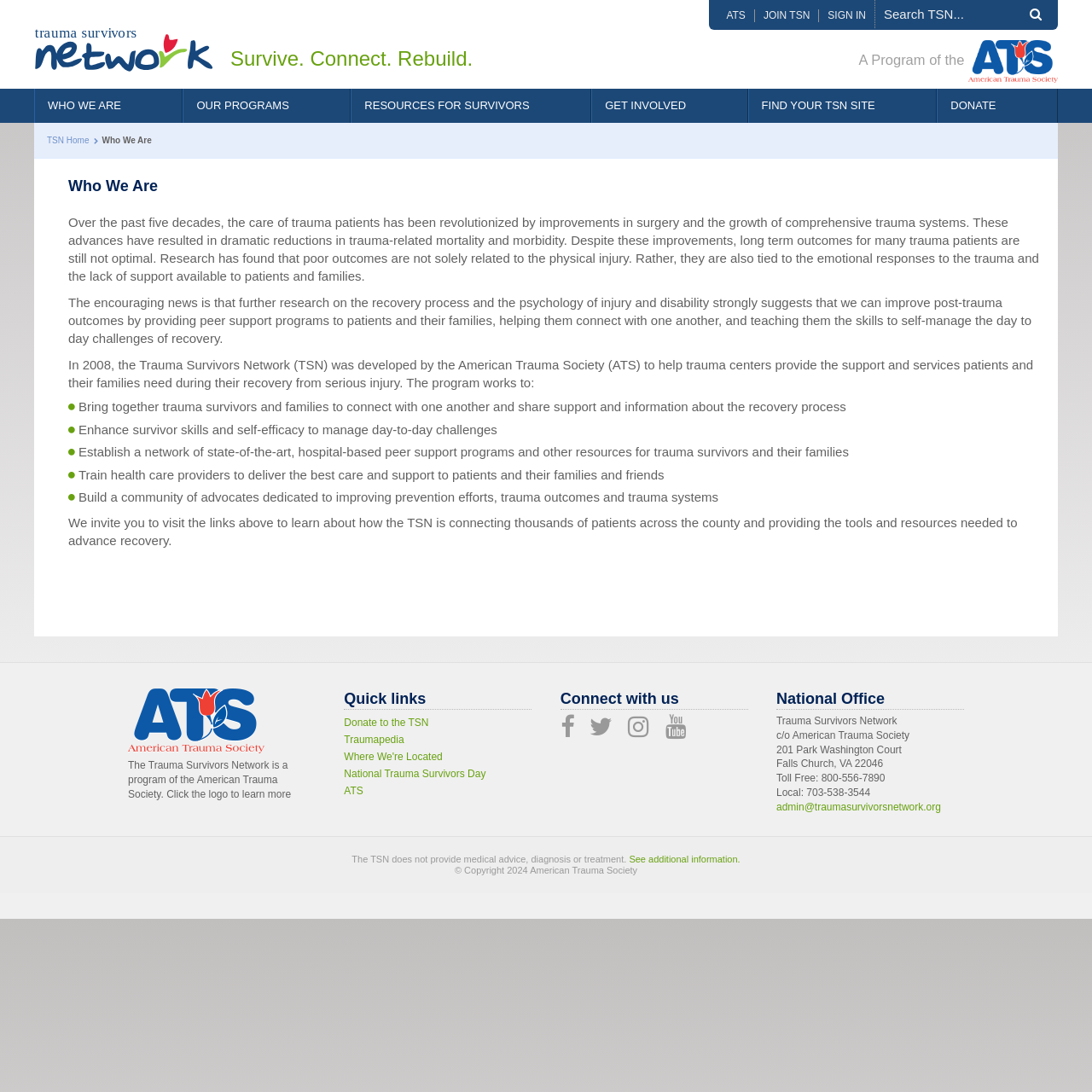Bounding box coordinates are specified in the format (top-left x, top-left y, bottom-right x, bottom-right y). All values are floating point numbers bounded between 0 and 1. Please provide the bounding box coordinate of the region this sentence describes: NextSteps

[0.168, 0.162, 0.321, 0.188]